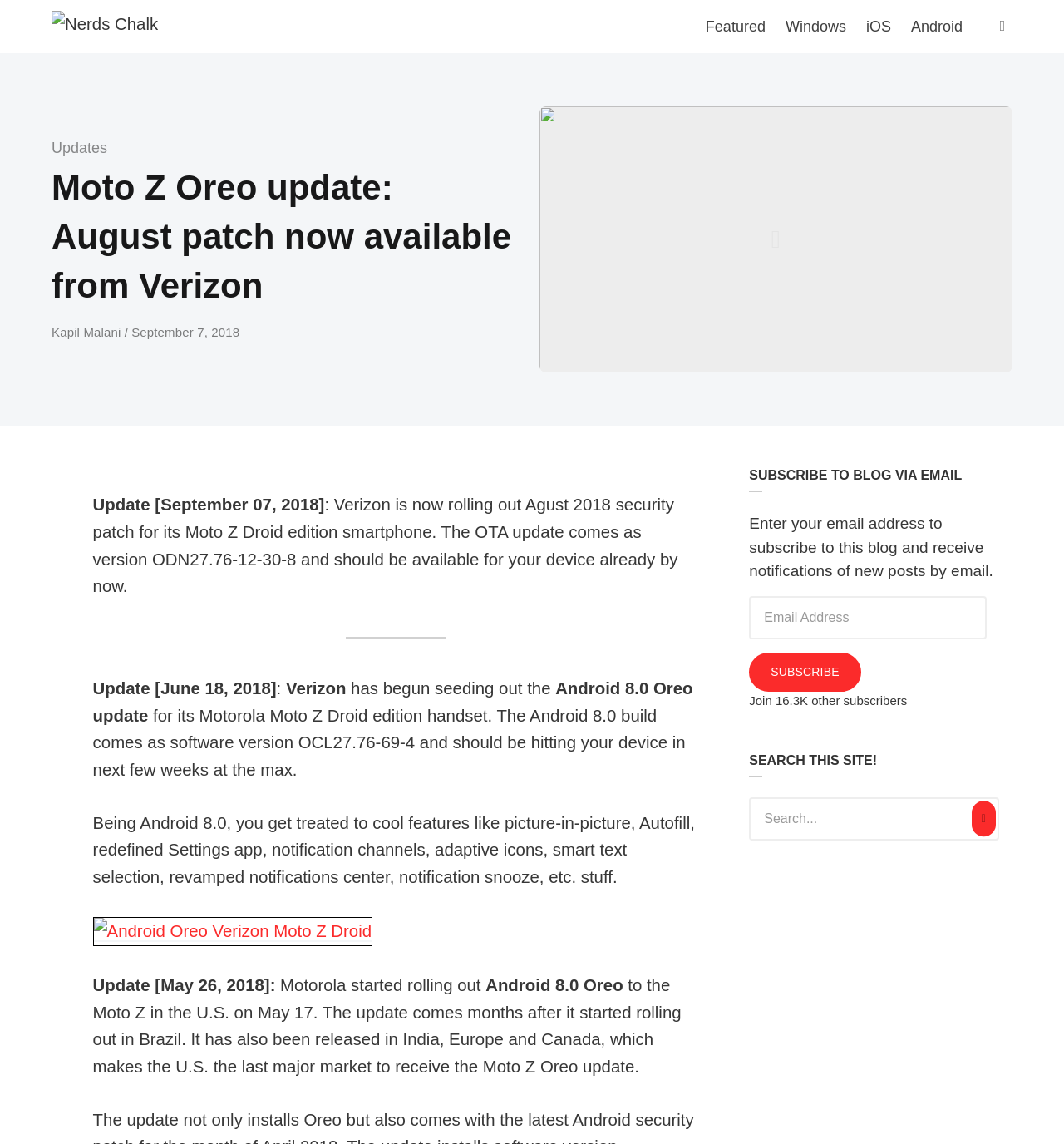Show the bounding box coordinates of the element that should be clicked to complete the task: "Subscribe to the blog via email".

[0.704, 0.57, 0.809, 0.605]